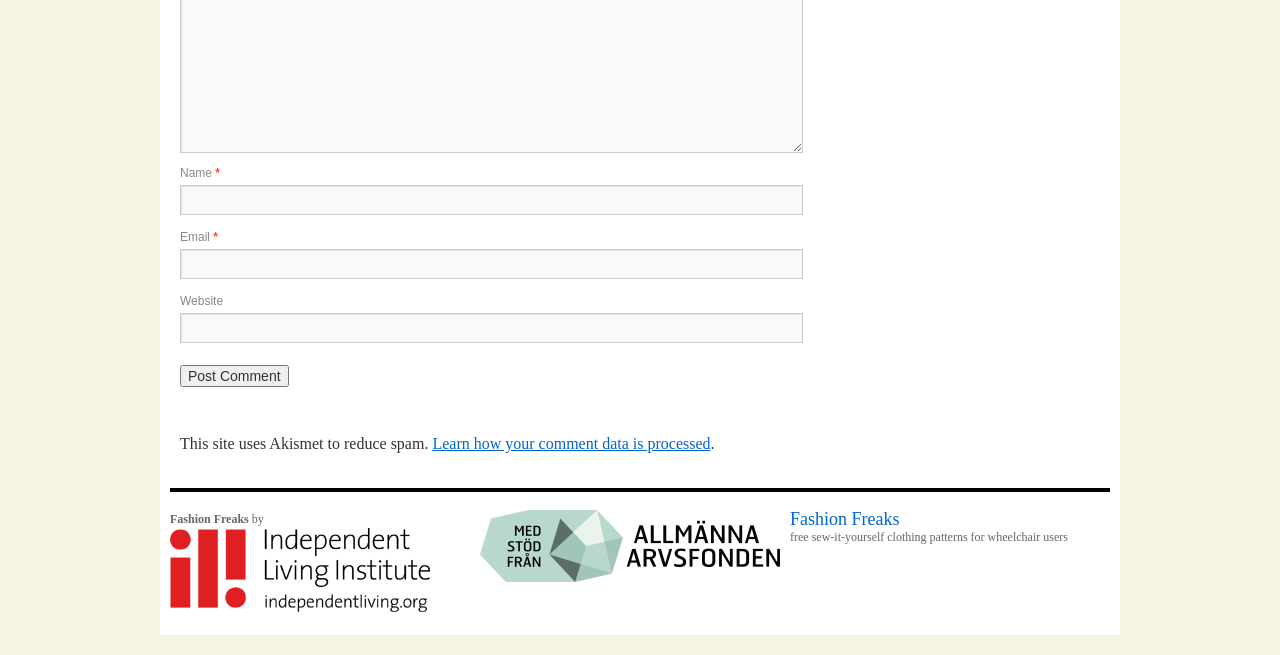What organization supports the website?
Using the information from the image, give a concise answer in one word or a short phrase.

Allmänna Arvsfonden